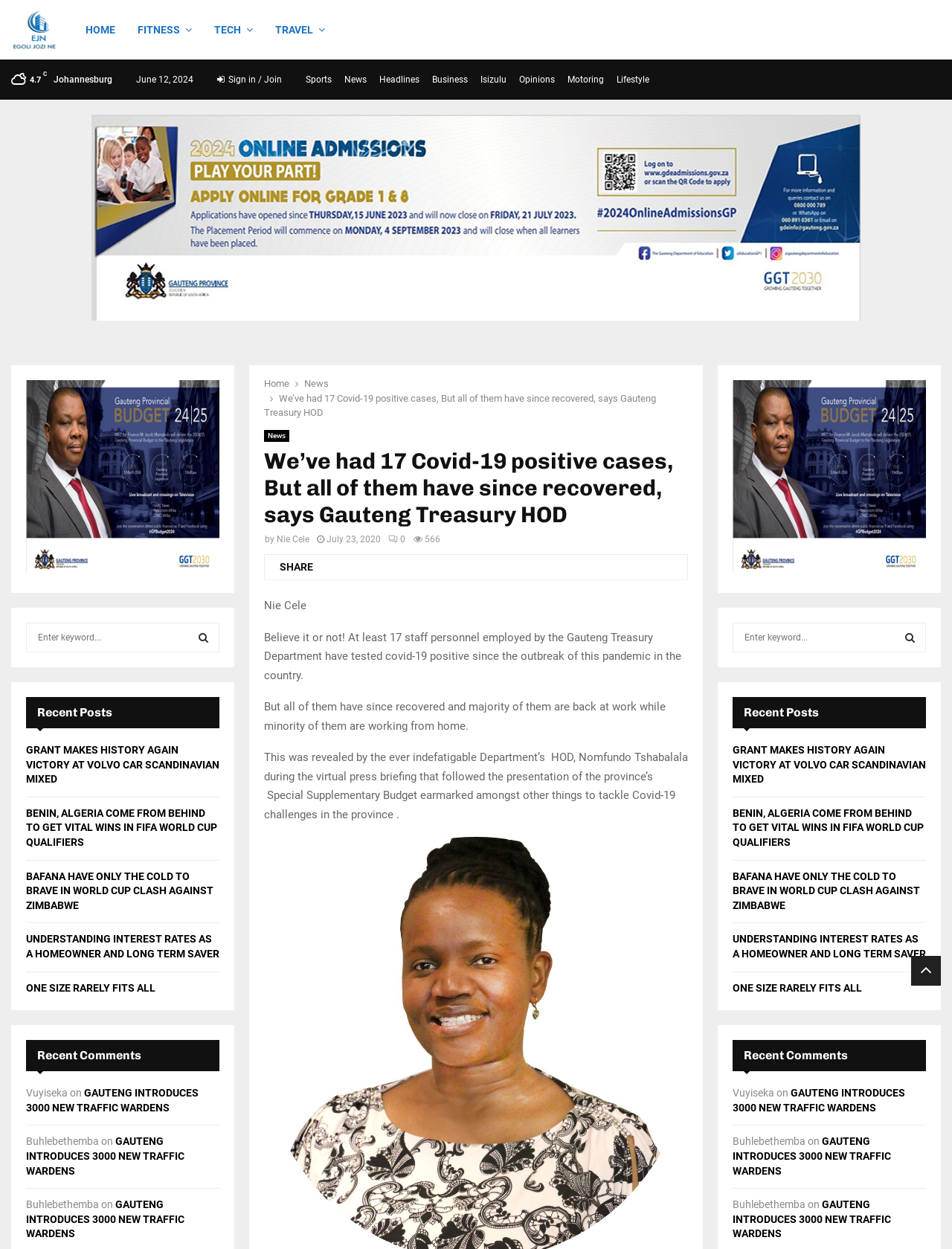Please provide a one-word or phrase answer to the question: 
How many new traffic wardens have been introduced in Gauteng?

3000